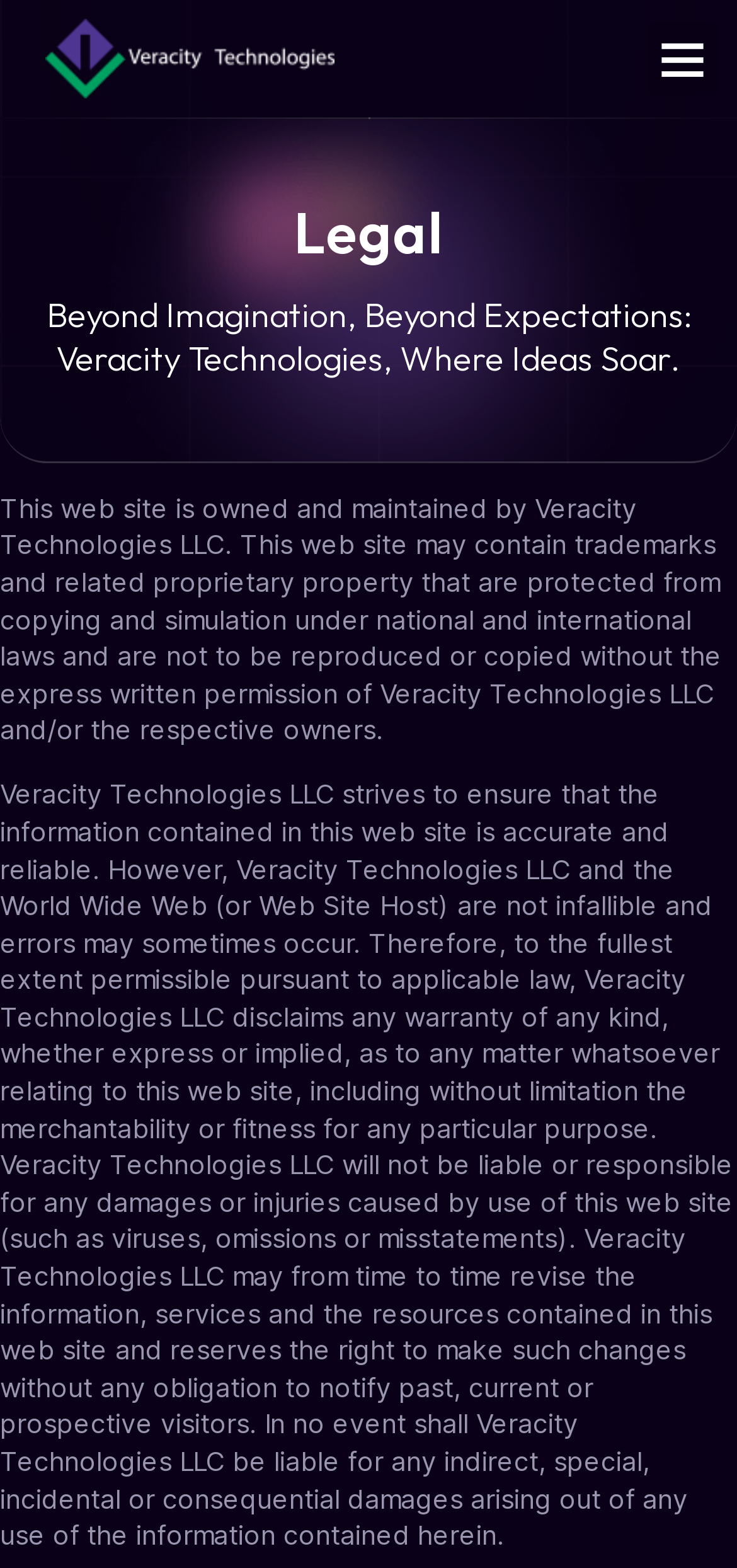Answer the question with a single word or phrase: 
Can Veracity Technologies LLC change the information on this website without notice?

Yes